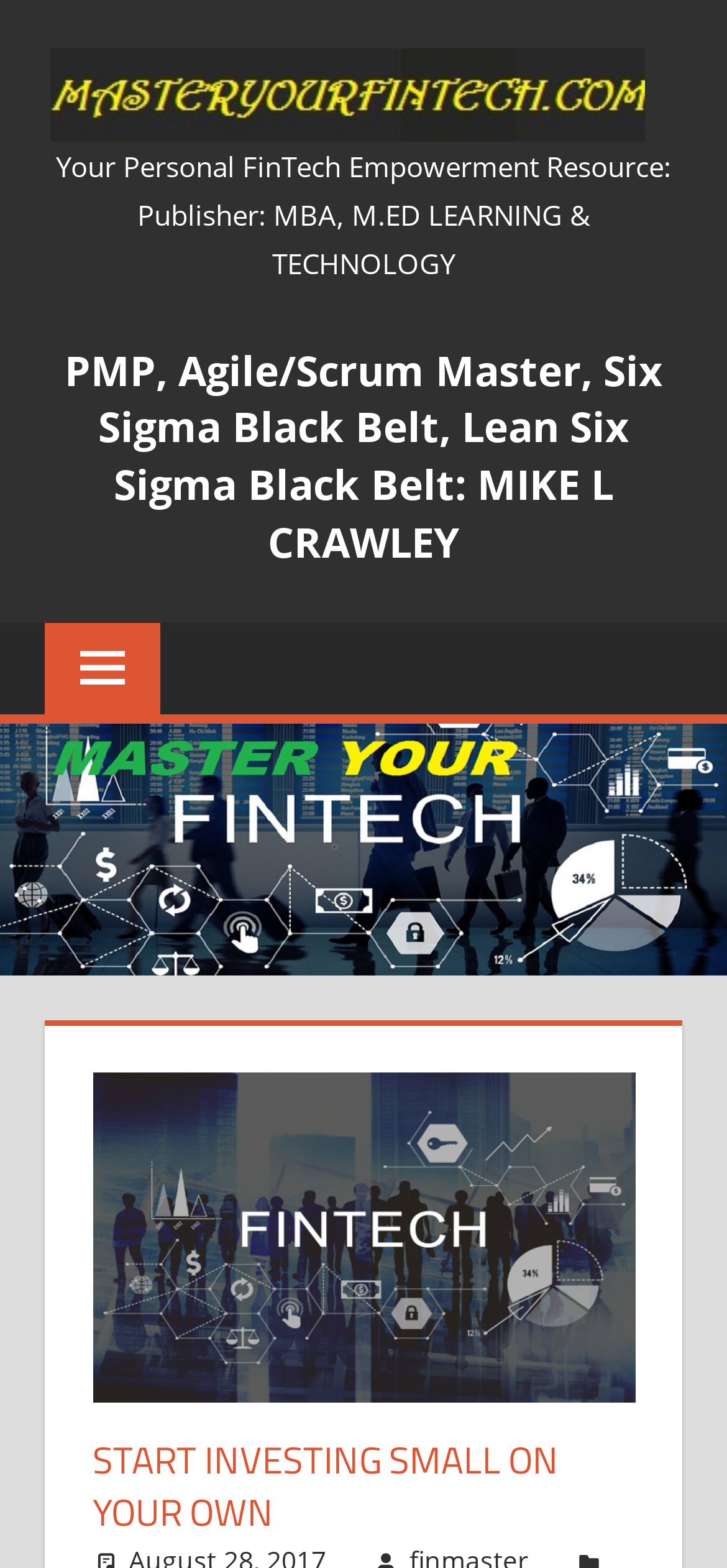What is the qualification of the author?
Look at the screenshot and respond with one word or a short phrase.

MBA, M.ED